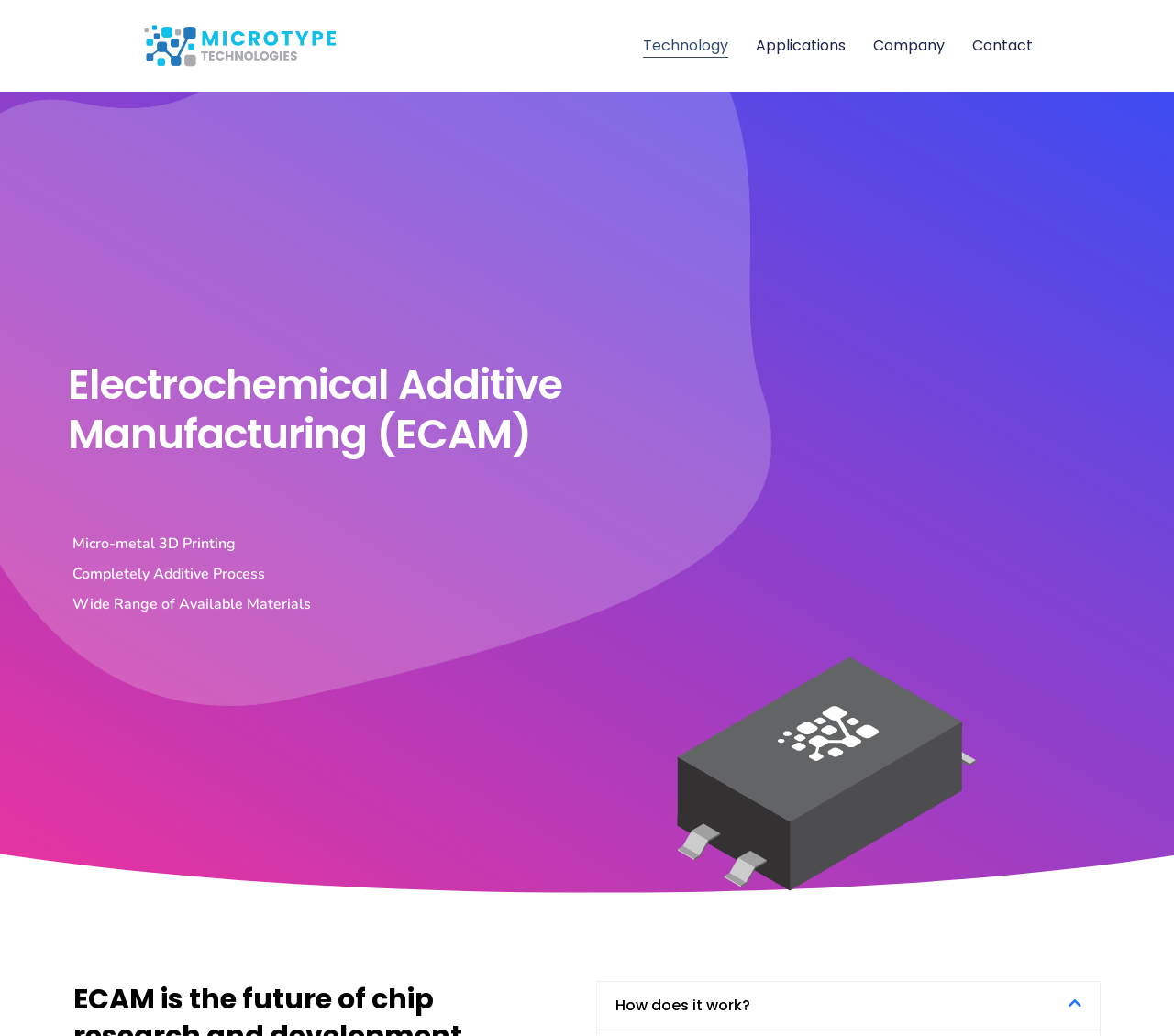Respond to the following query with just one word or a short phrase: 
What is the range of materials available for 3D printing?

Wide Range